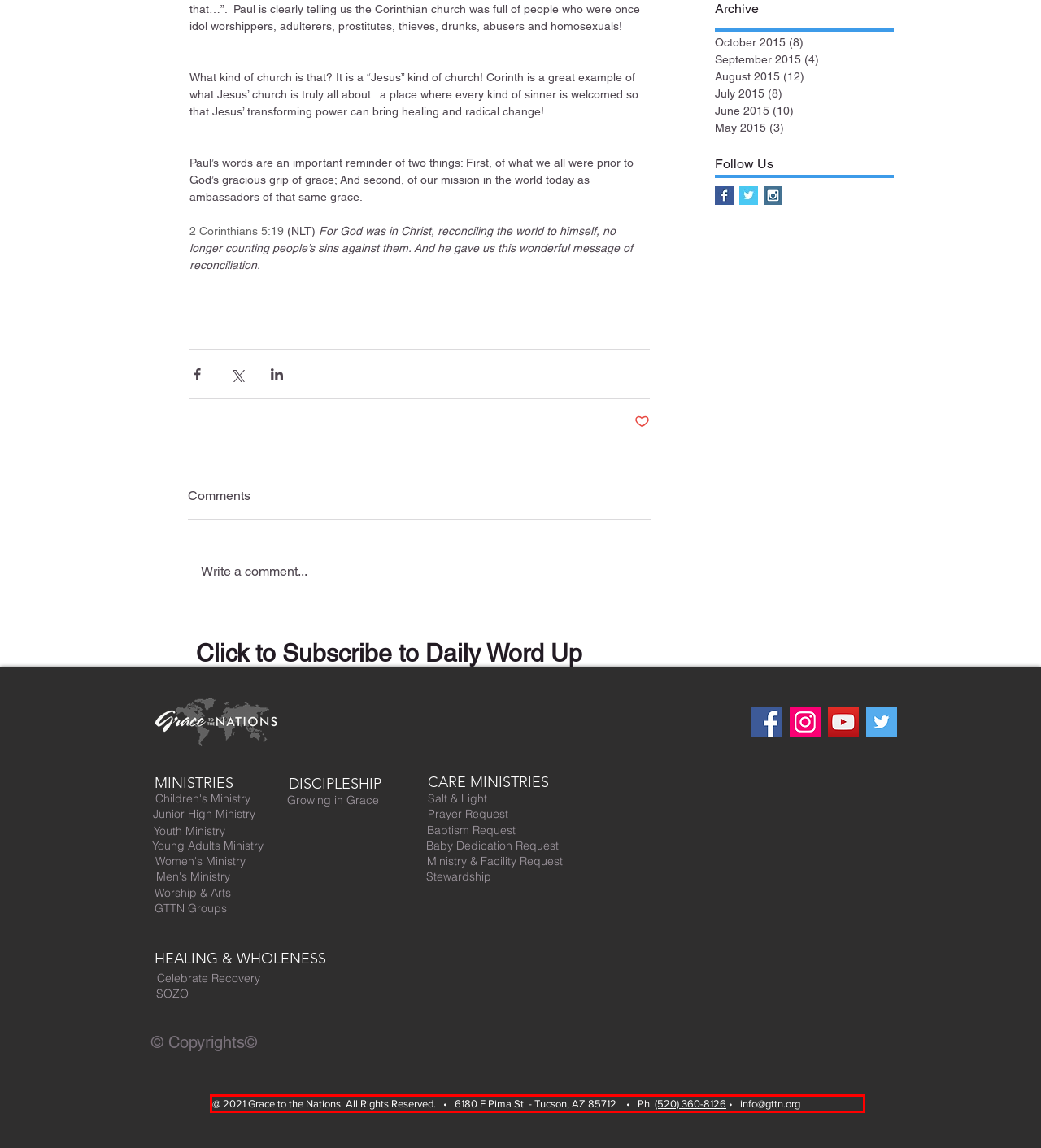You are provided with a screenshot of a webpage containing a red bounding box. Please extract the text enclosed by this red bounding box.

@ 2021 Grace to the Nations. All Rights Reserved. • 6180 E Pima St. - Tucson, AZ 85712 • Ph. (520) 360-8126 • info@gttn.org